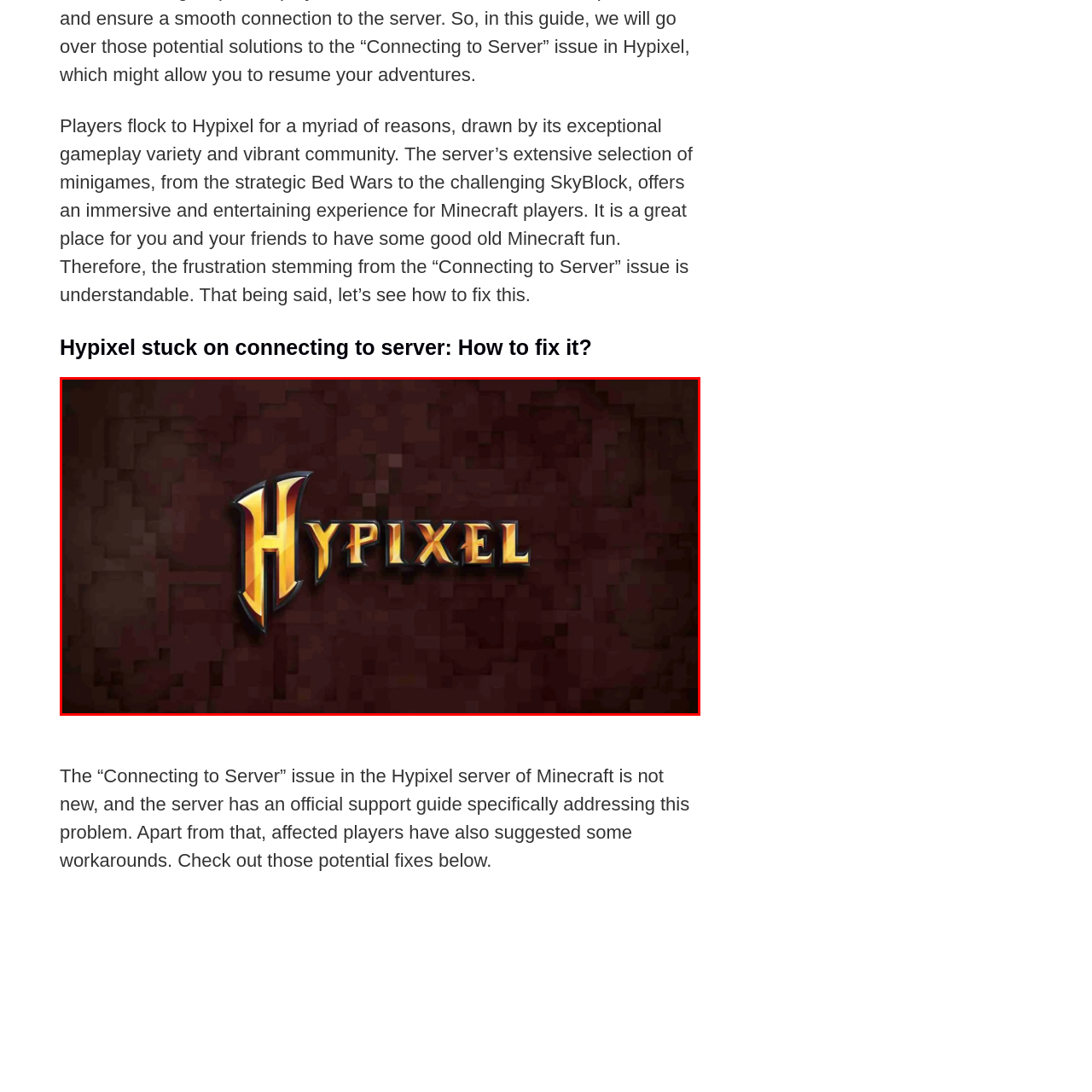What is the color of the logo's text?  
Carefully review the image highlighted by the red outline and respond with a comprehensive answer based on the image's content.

The logo is rendered in bold, stylized lettering, prominently displaying the word 'Hypixel' in golden hues against a textured, pixelated background.